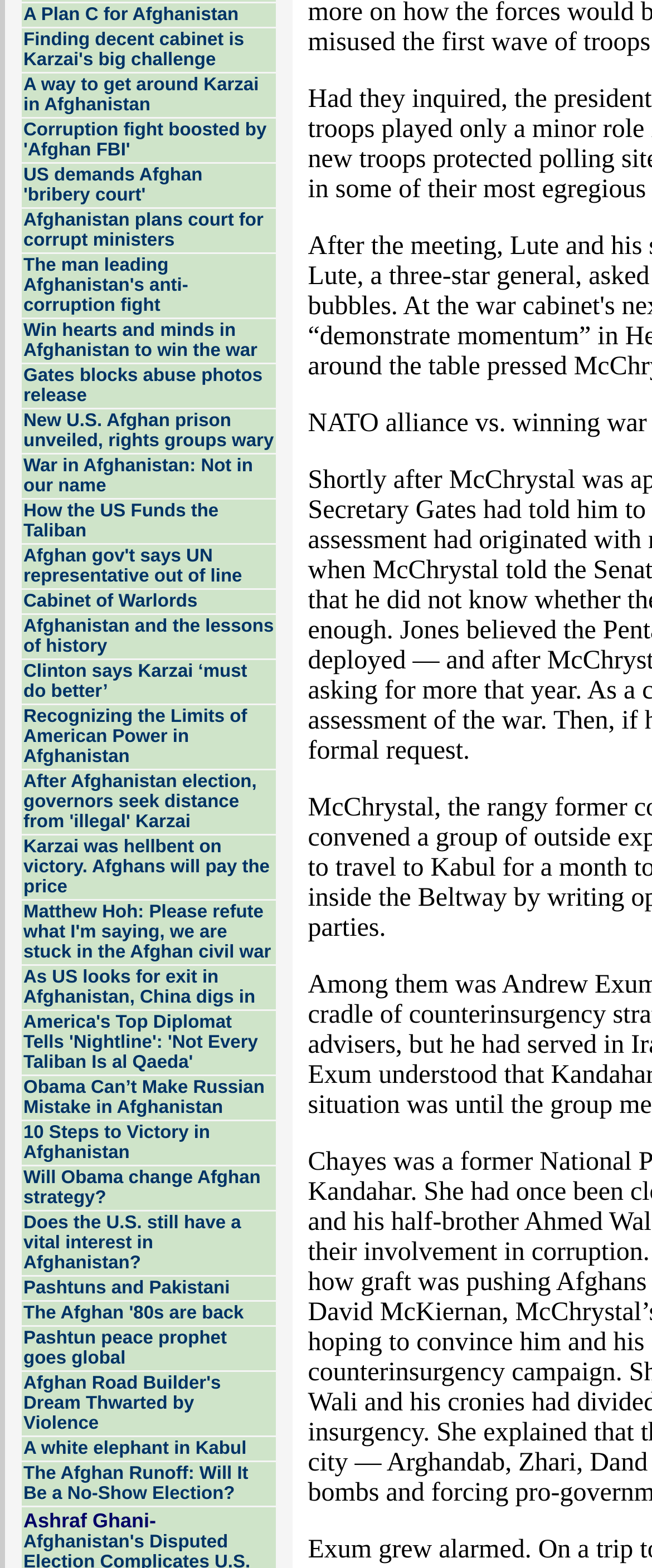Locate the bounding box coordinates of the area to click to fulfill this instruction: "Explore 'US demands Afghan 'bribery court''". The bounding box should be presented as four float numbers between 0 and 1, in the order [left, top, right, bottom].

[0.036, 0.106, 0.311, 0.131]